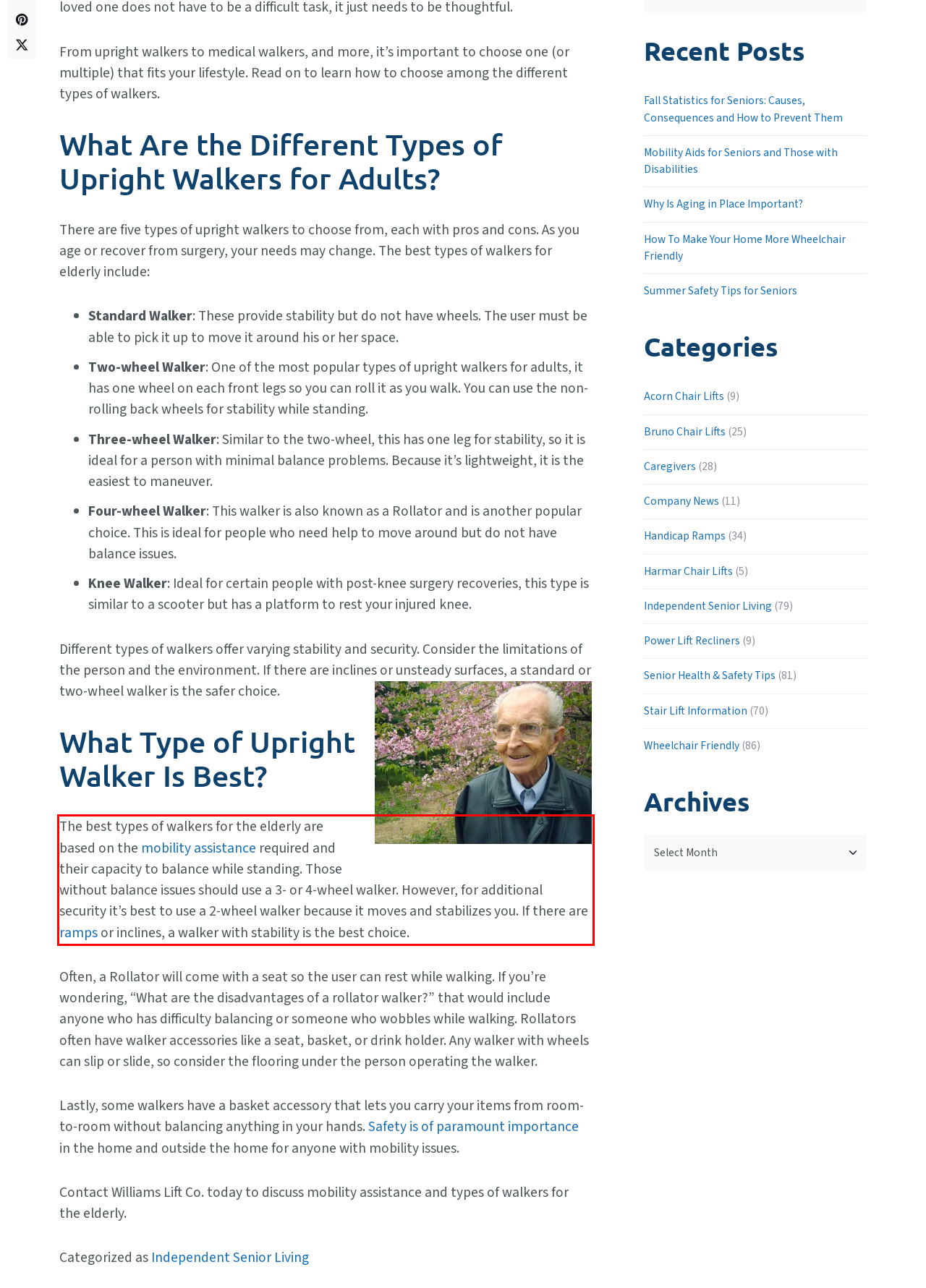You have a screenshot of a webpage with a red bounding box. Identify and extract the text content located inside the red bounding box.

The best types of walkers for the elderly are based on the mobility assistance required and their capacity to balance while standing. Those without balance issues should use a 3- or 4-wheel walker. However, for additional security it’s best to use a 2-wheel walker because it moves and stabilizes you. If there are ramps or inclines, a walker with stability is the best choice.